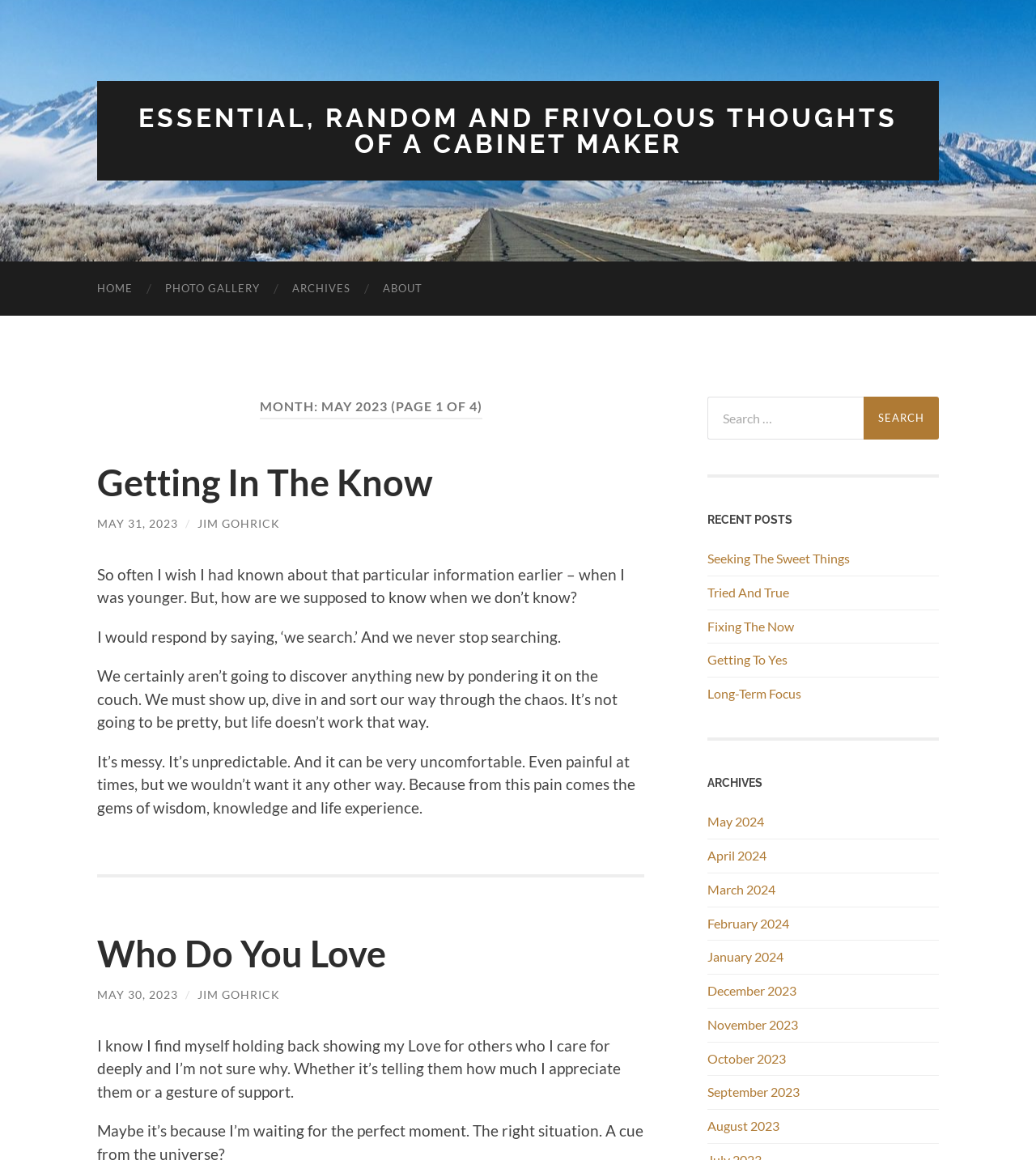Please determine and provide the text content of the webpage's heading.

MONTH: MAY 2023 (PAGE 1 OF 4)